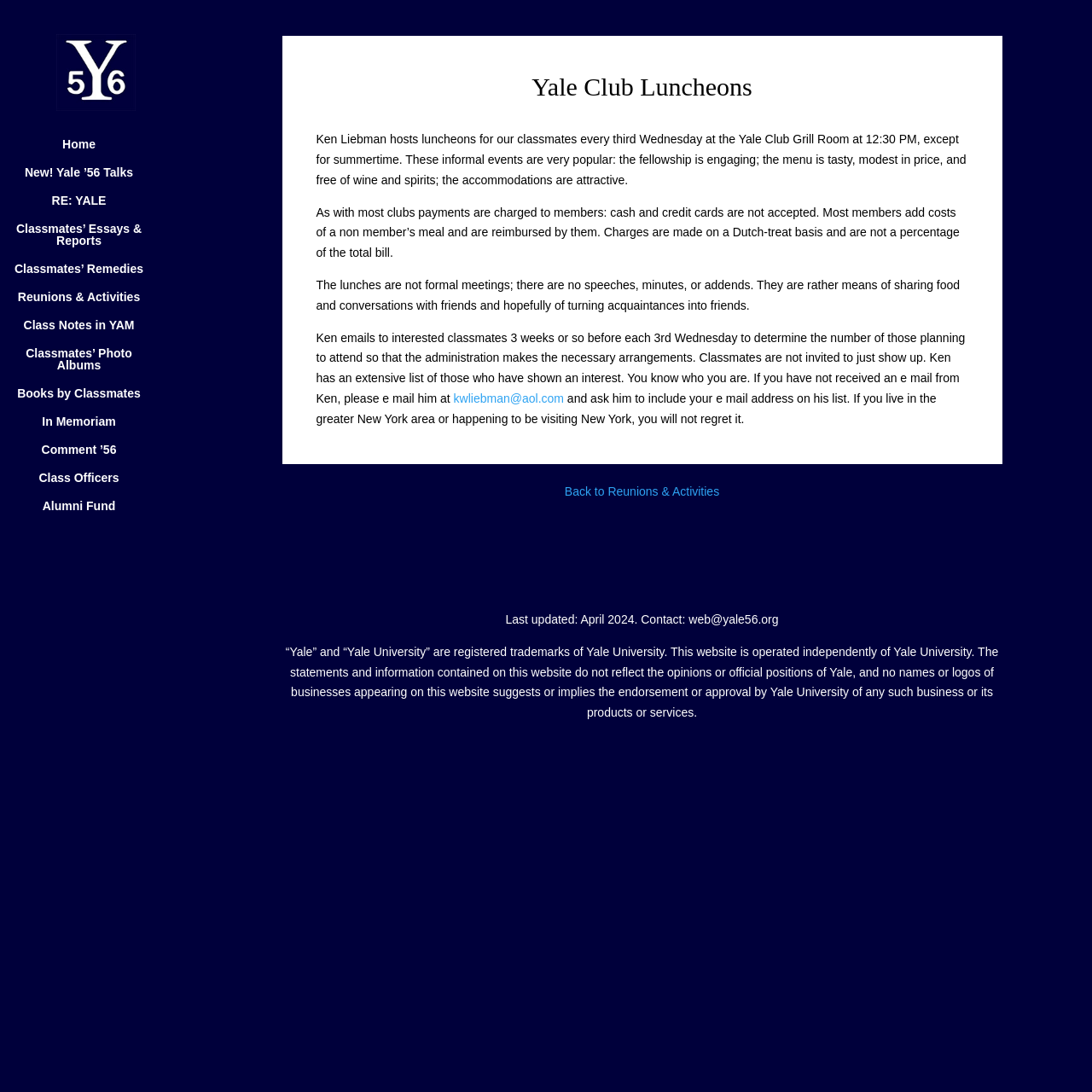Determine the bounding box coordinates for the area you should click to complete the following instruction: "Click on the 'Reunions & Activities' link".

[0.008, 0.266, 0.168, 0.292]